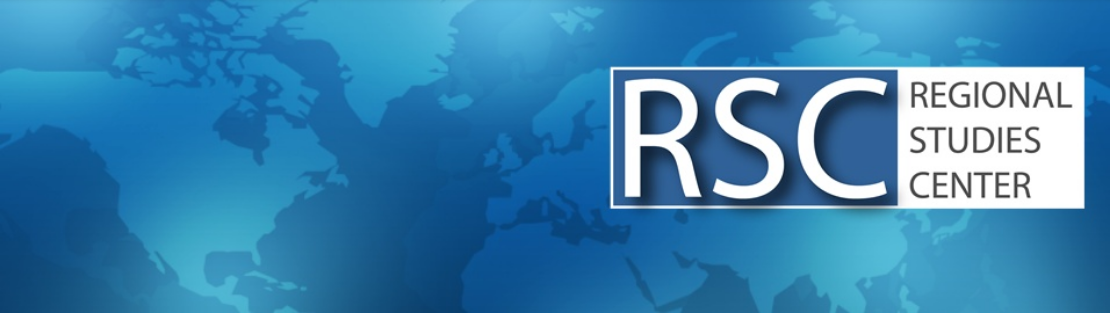What type of font is used for 'REGIONAL STUDIES CENTER'?
Look at the image and respond with a one-word or short phrase answer.

modern sans-serif